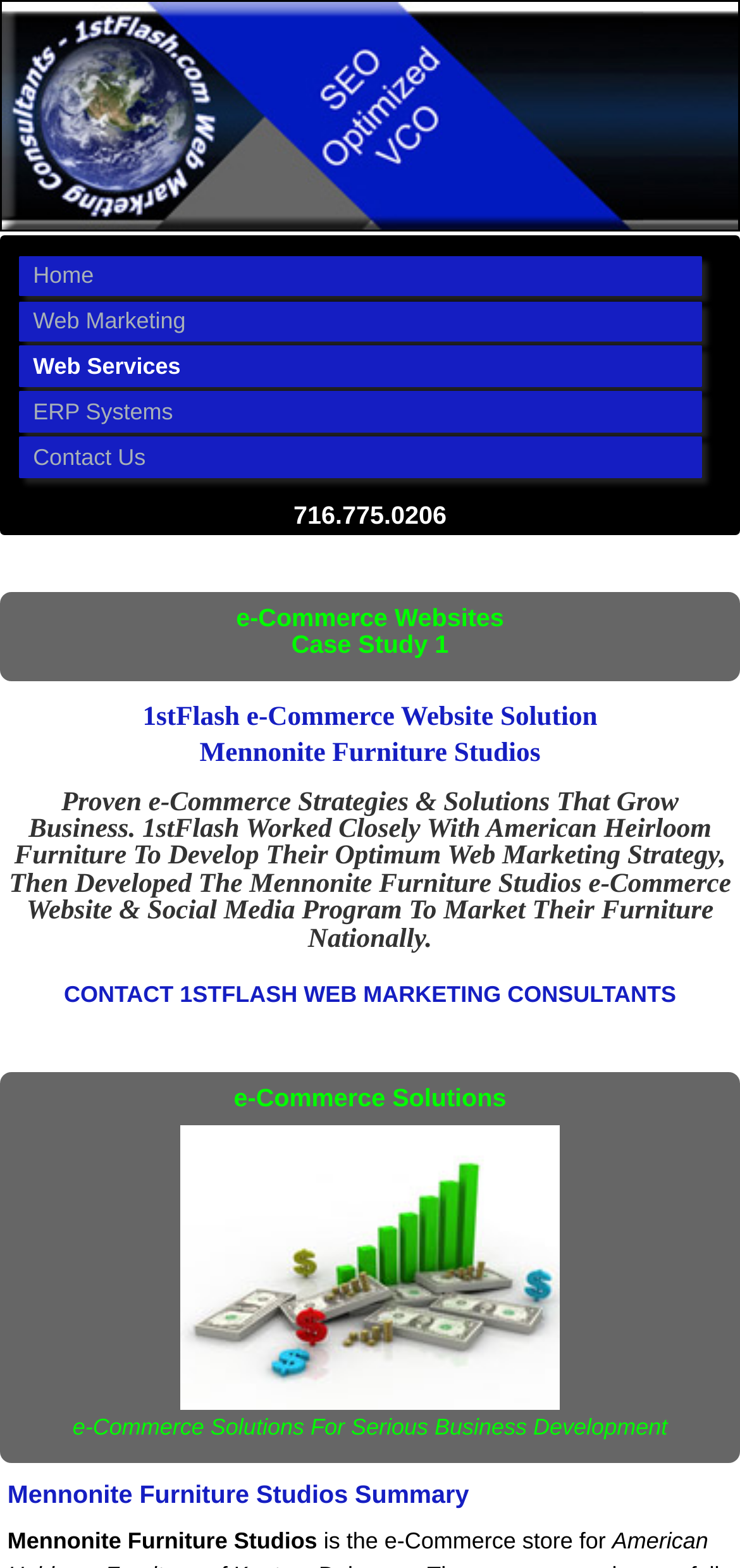Please provide a brief answer to the following inquiry using a single word or phrase:
What is the name of the company that developed the e-Commerce website?

1stFlash